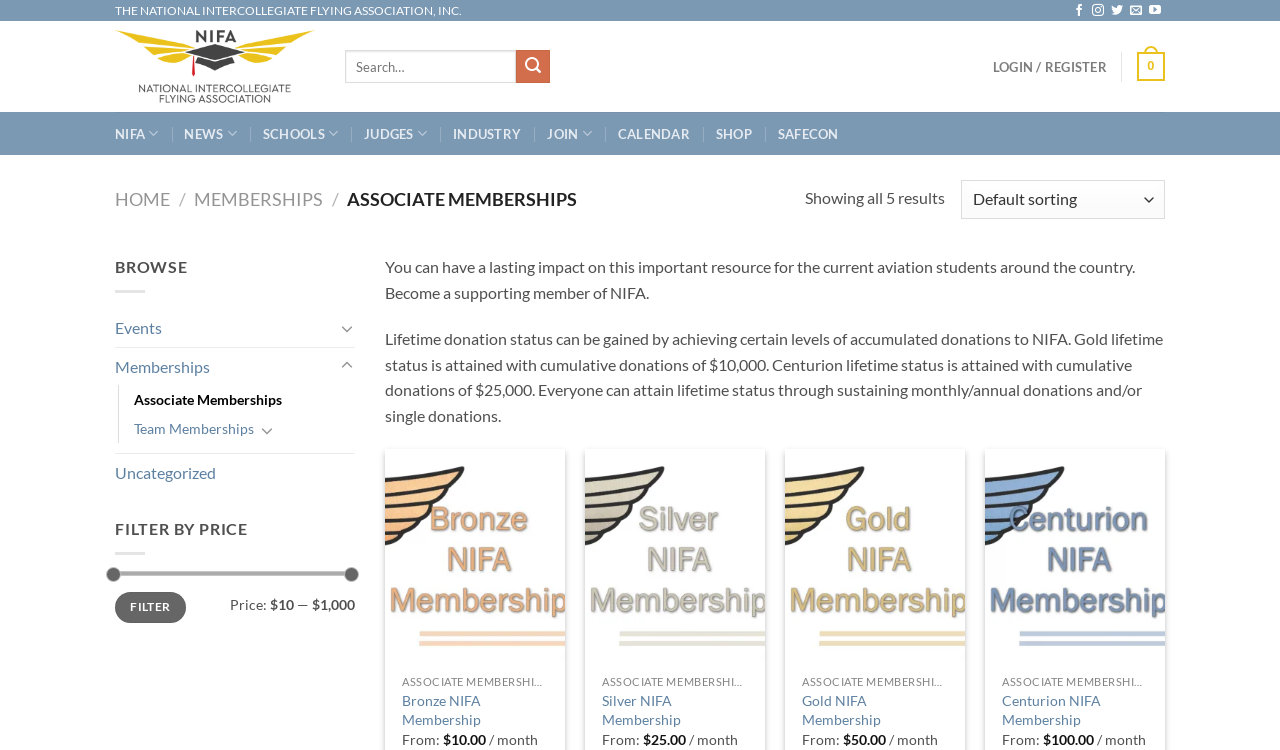Kindly determine the bounding box coordinates for the clickable area to achieve the given instruction: "Search for something".

[0.27, 0.066, 0.43, 0.111]